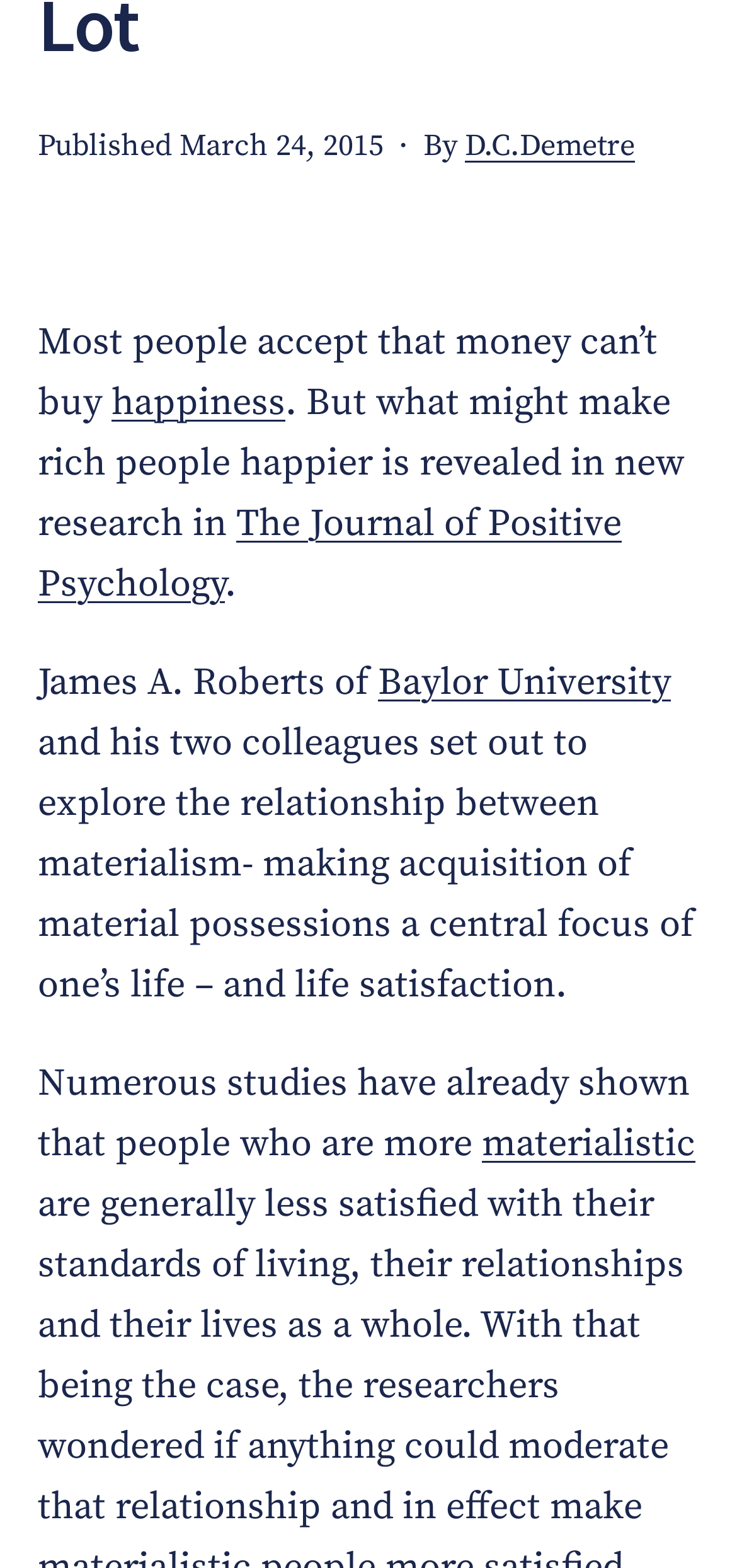Please locate the UI element described by "materialistic" and provide its bounding box coordinates.

[0.654, 0.715, 0.944, 0.745]